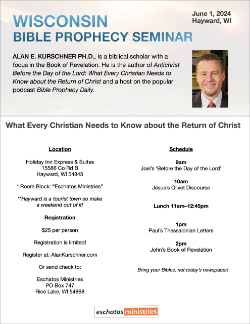What is the duration of the lunch break?
Based on the image, provide a one-word or brief-phrase response.

1 hour 45 minutes